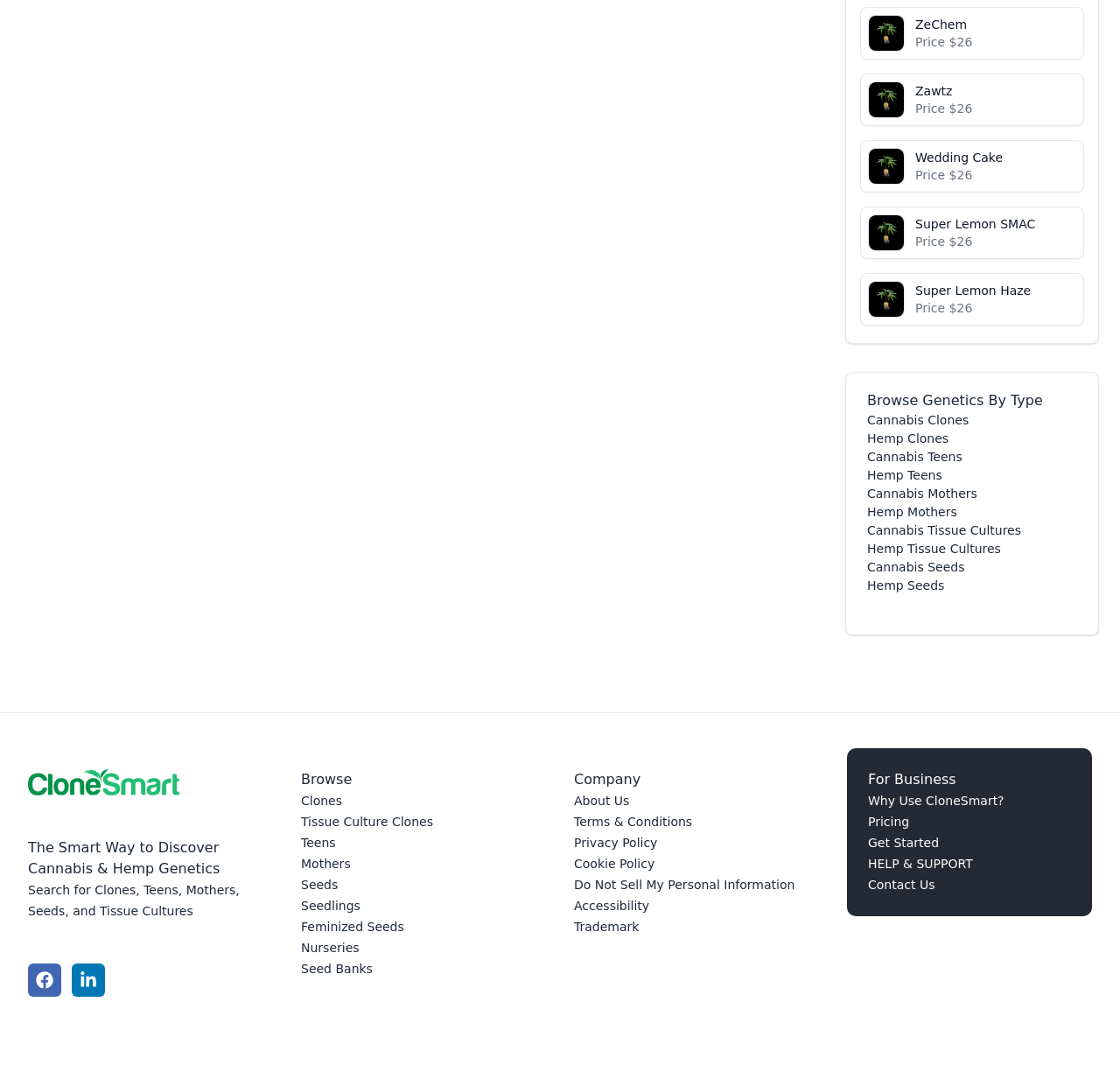What is the purpose of the search bar?
Based on the image, provide your answer in one word or phrase.

Search for products